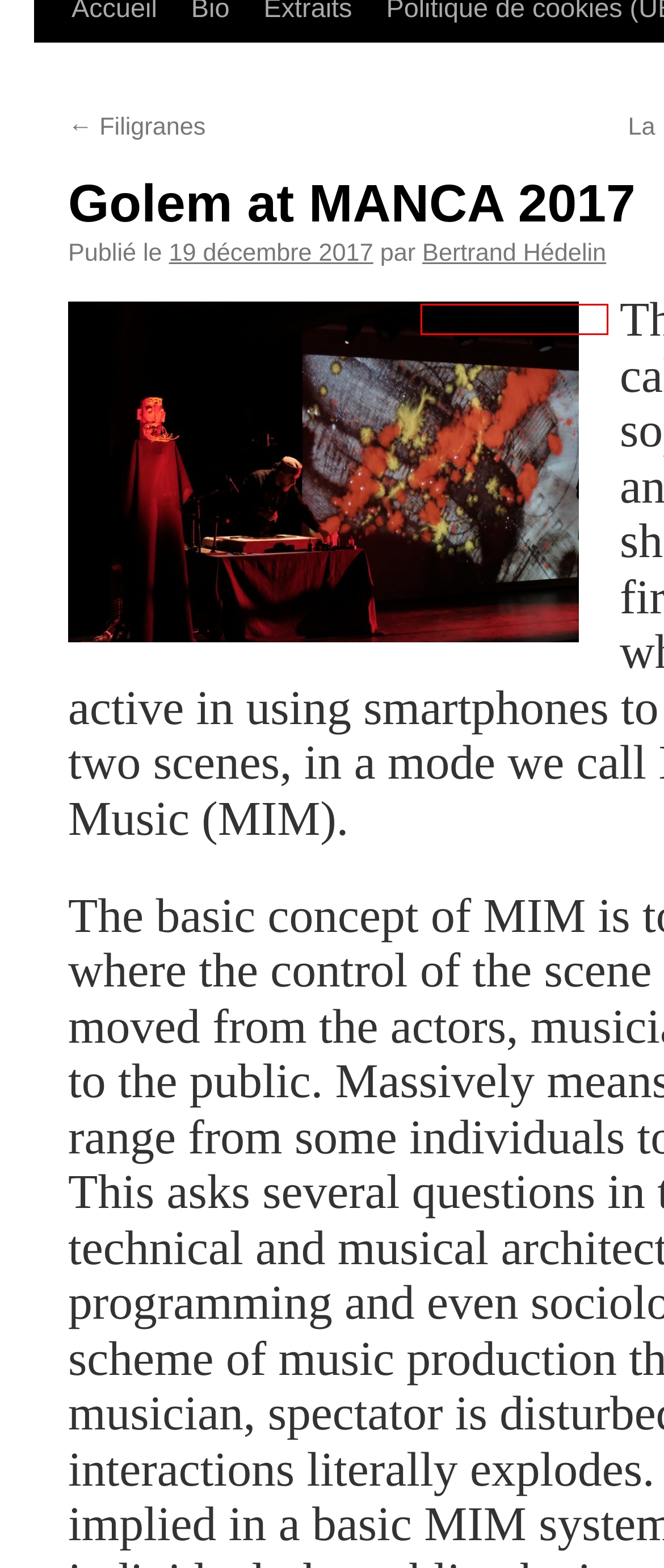Observe the webpage screenshot and focus on the red bounding box surrounding a UI element. Choose the most appropriate webpage description that corresponds to the new webpage after clicking the element in the bounding box. Here are the candidates:
A. décembre | 2021 |
B. Filigranes |
C. Sur la musique |
D. juin | 2020 |
E. juin | 2023 |
F. Bertrand Hédelin |
G. mars | 2017 |
H. décembre | 2016 |

F